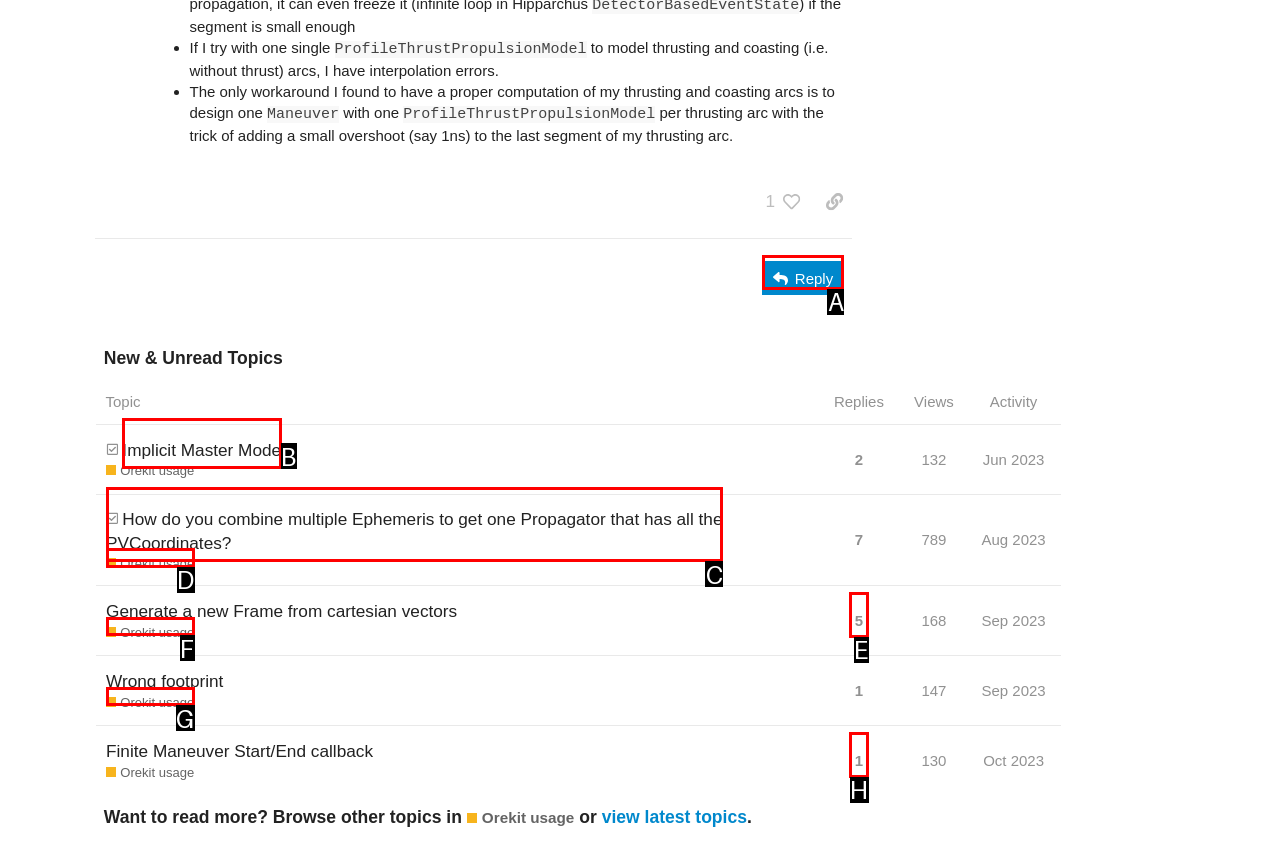Please determine which option aligns with the description: 1. Respond with the option’s letter directly from the available choices.

H